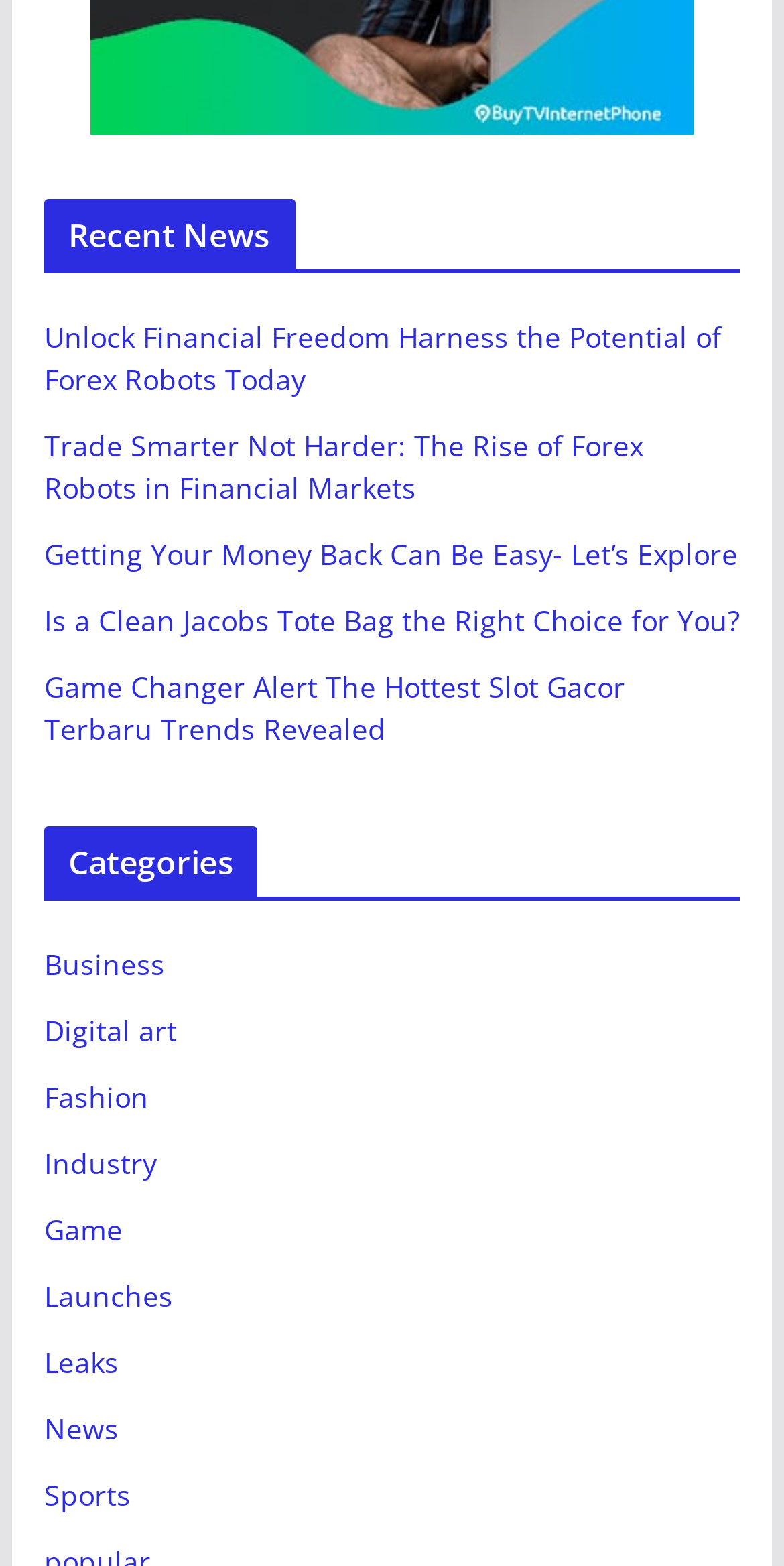Please answer the following question using a single word or phrase: 
What is the title of the first news article?

Unlock Financial Freedom